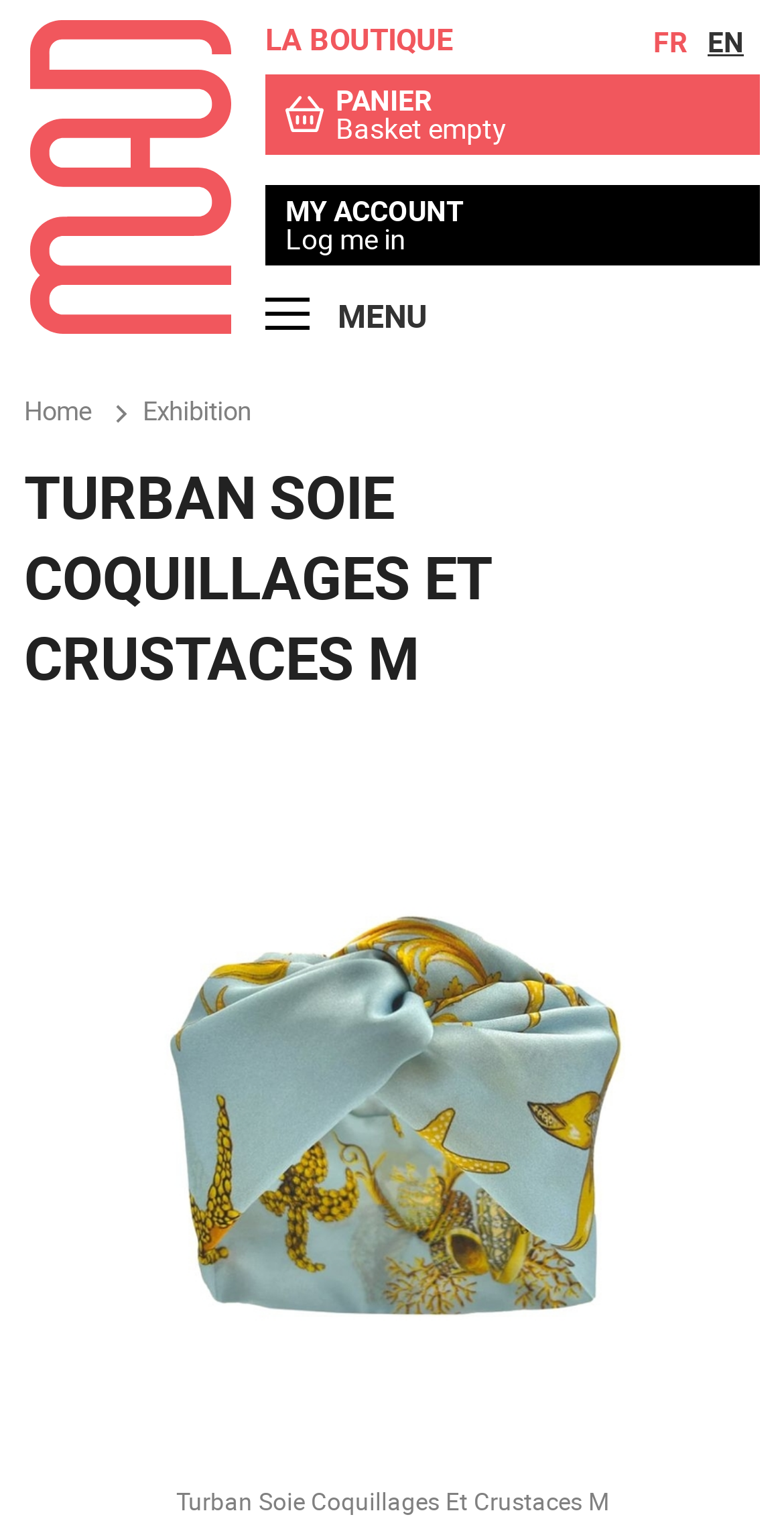Using the description "Log me in", locate and provide the bounding box of the UI element.

[0.364, 0.144, 0.518, 0.17]